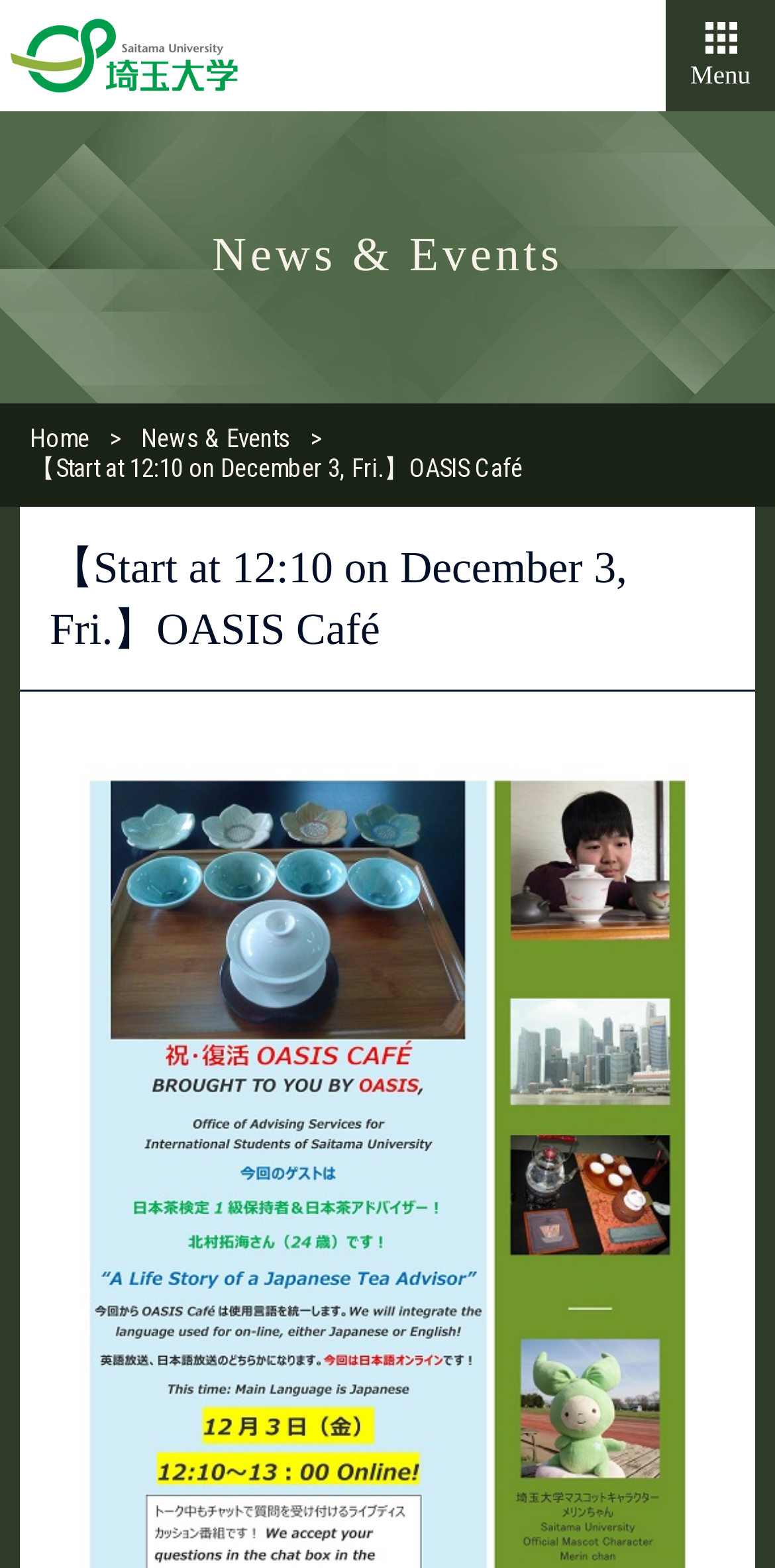What is the name of the café?
Answer with a single word or phrase by referring to the visual content.

OASIS Café